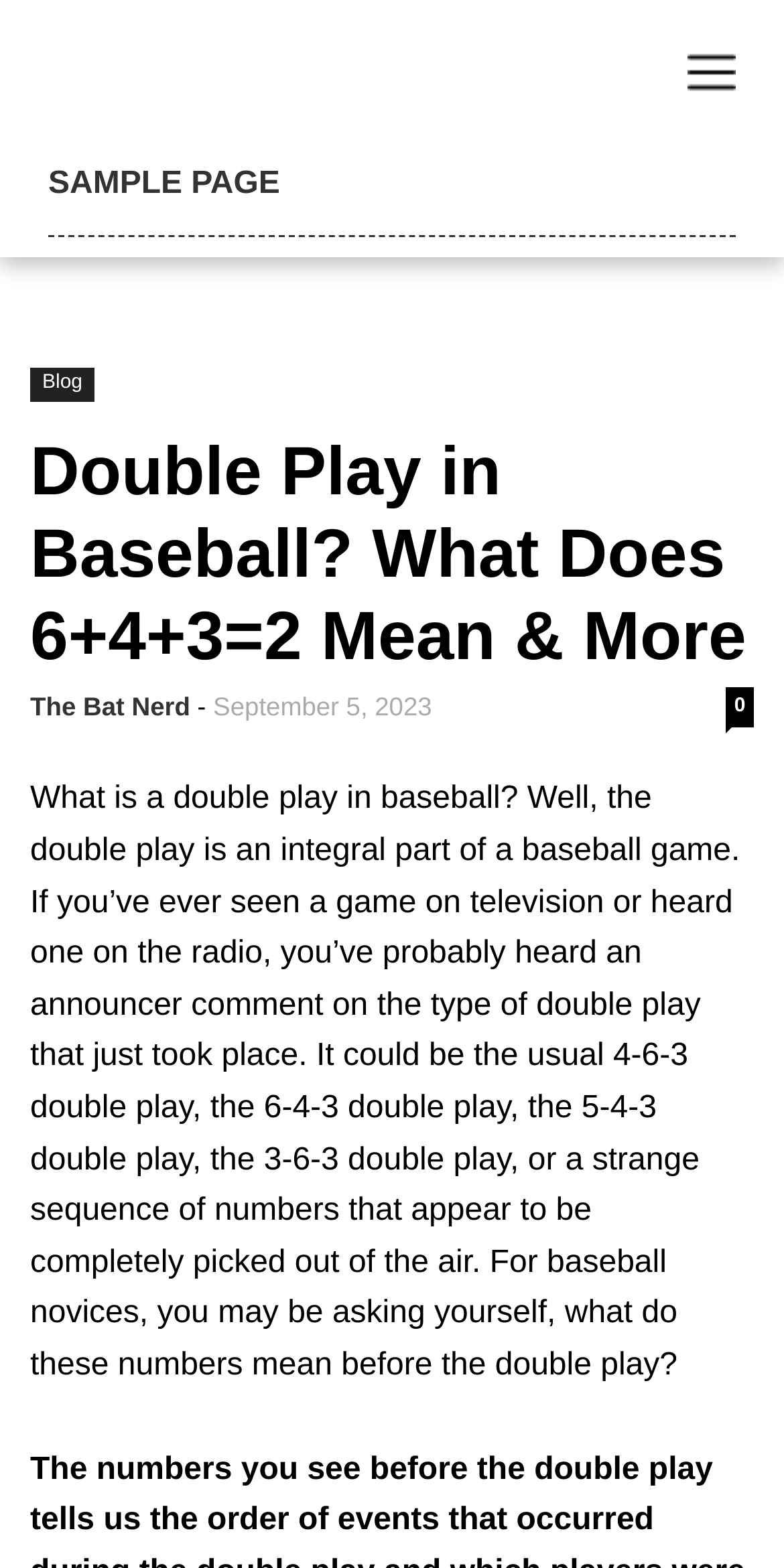Identify the bounding box coordinates for the UI element described as follows: The Bat Nerd. Use the format (top-left x, top-left y, bottom-right x, bottom-right y) and ensure all values are floating point numbers between 0 and 1.

[0.038, 0.441, 0.243, 0.46]